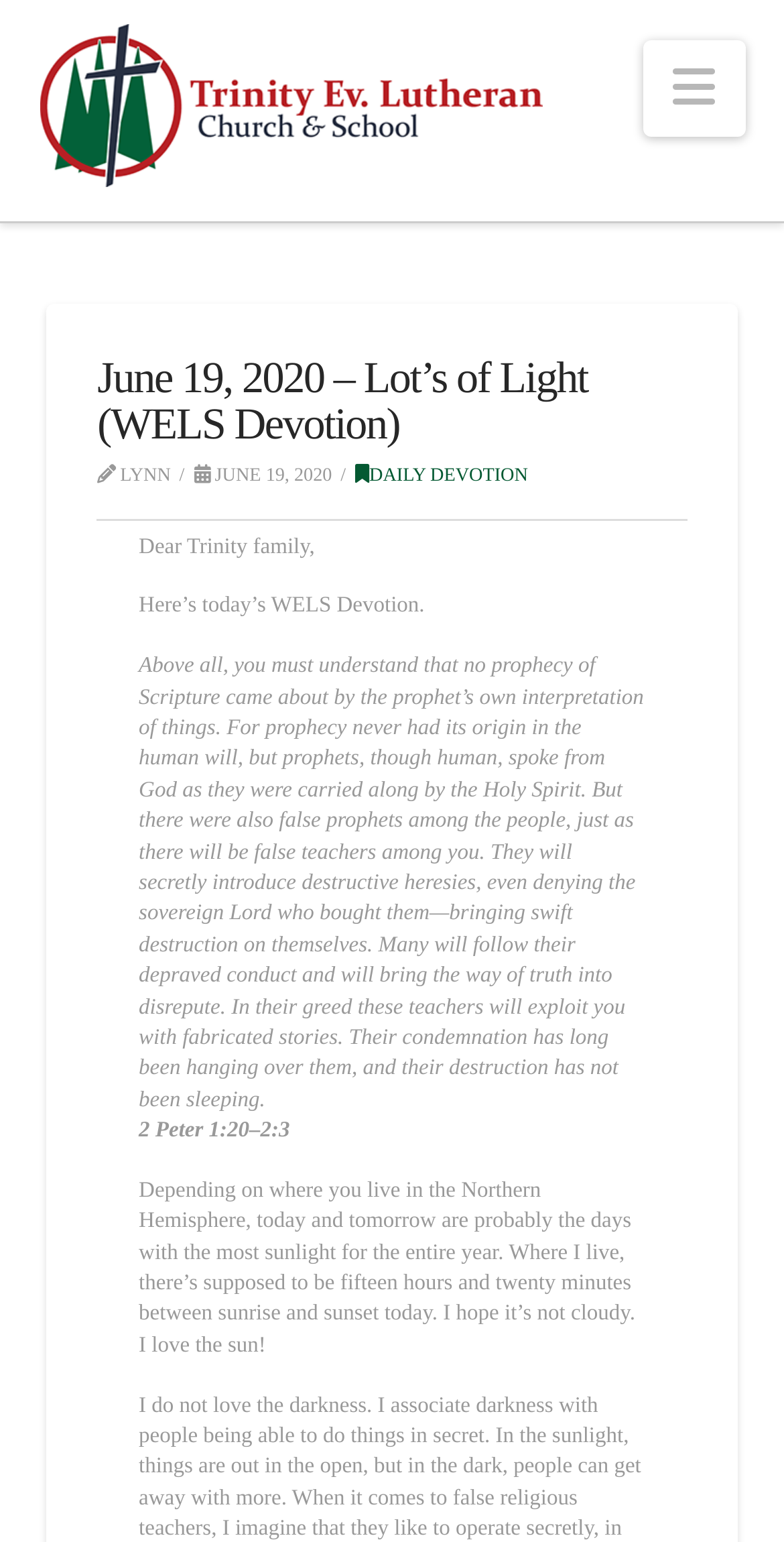Can you give a comprehensive explanation to the question given the content of the image?
What is the date of the devotion?

The date of the devotion can be found in the heading of the webpage, where it is written as 'June 19, 2020 – Lot’s of Light (WELS Devotion)'. This heading is located below the church's logo and name.